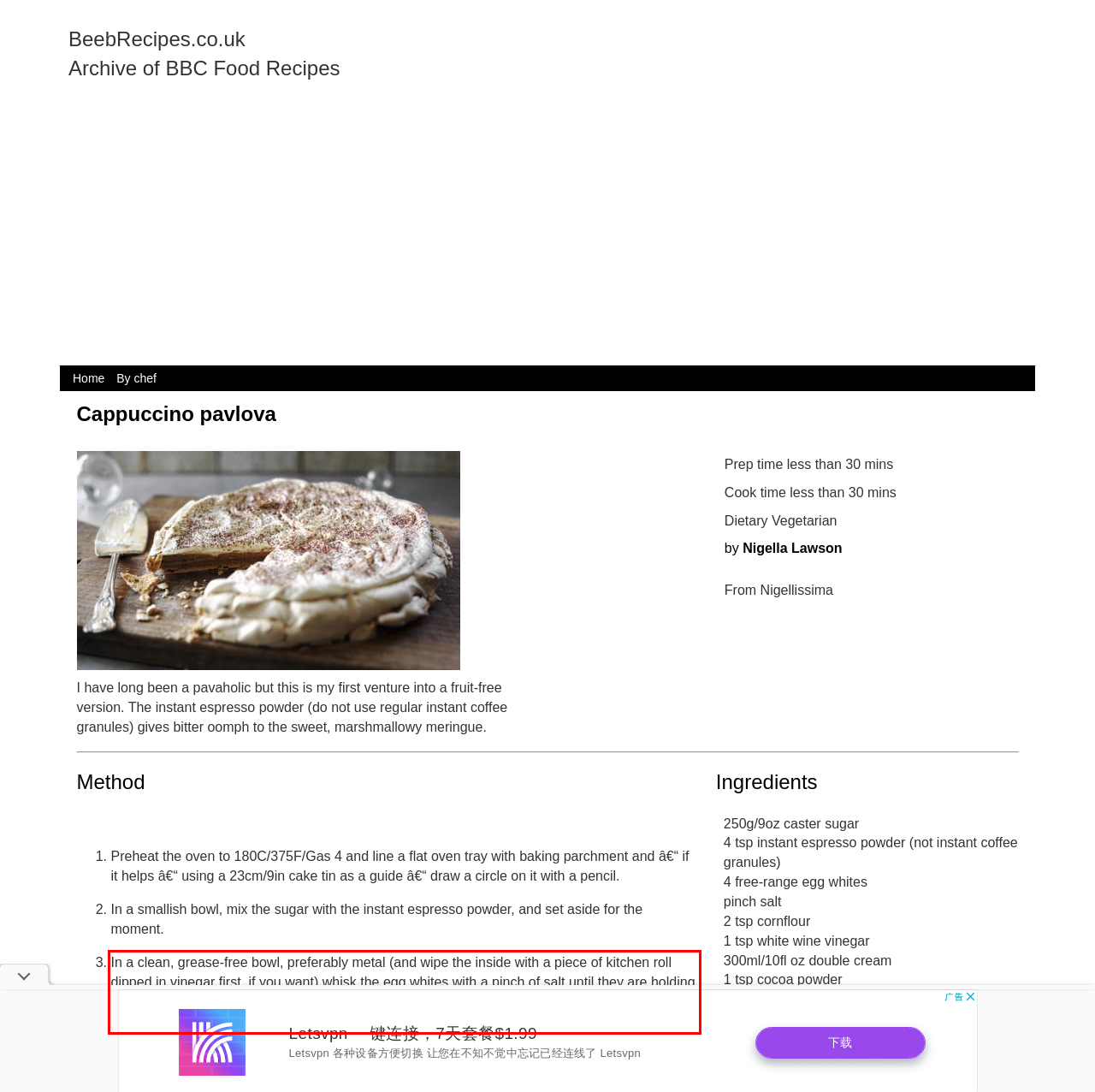You are looking at a screenshot of a webpage with a red rectangle bounding box. Use OCR to identify and extract the text content found inside this red bounding box.

In a clean, grease-free bowl, preferably metal (and wipe the inside with a piece of kitchen roll dipped in vinegar first, if you want) whisk the egg whites with a pinch of salt until they are holding soft peaks and keep whisking while you gradually add the sugar-coffee mixture, one tablespoon at a time.